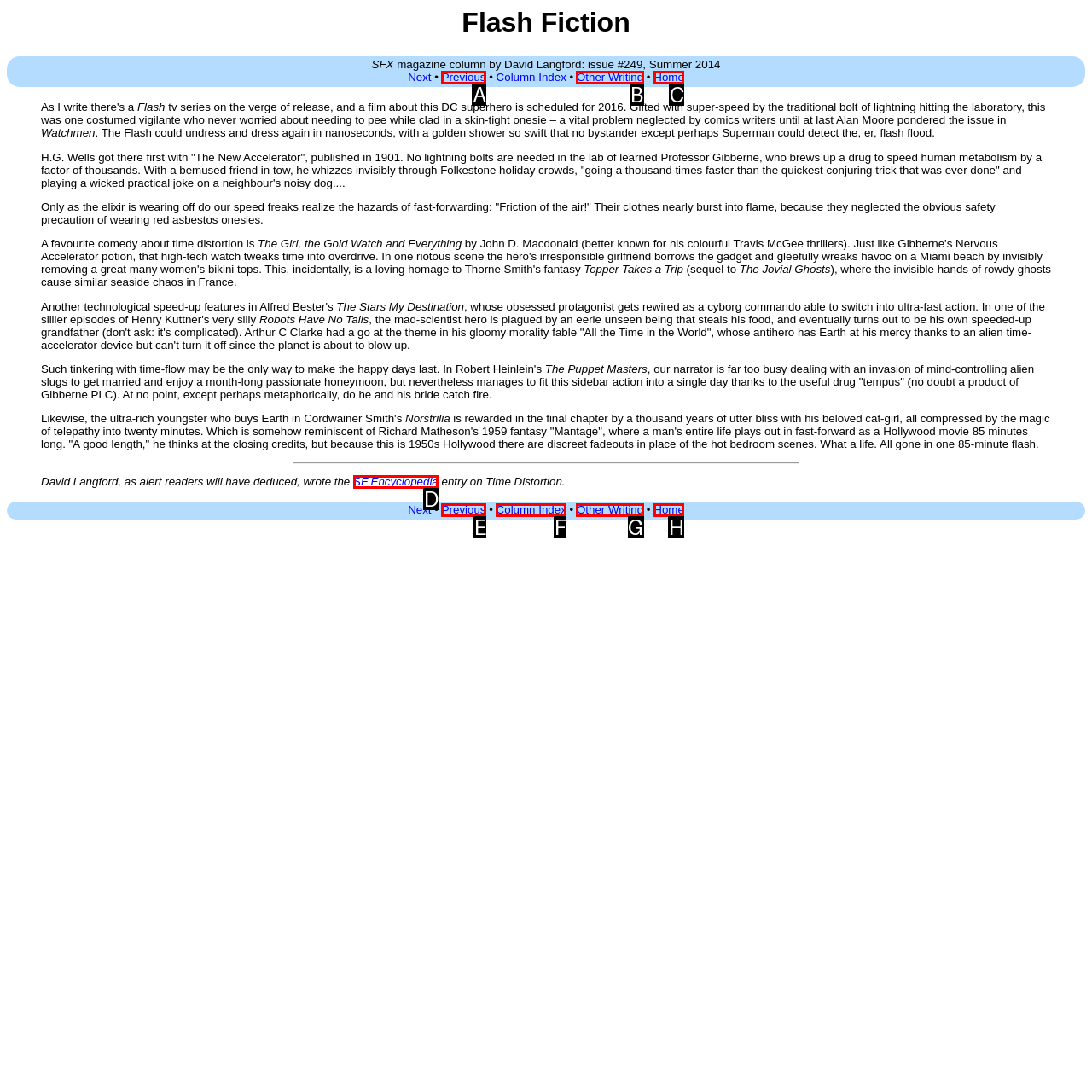Choose the option that aligns with the description: Other Writing
Respond with the letter of the chosen option directly.

B